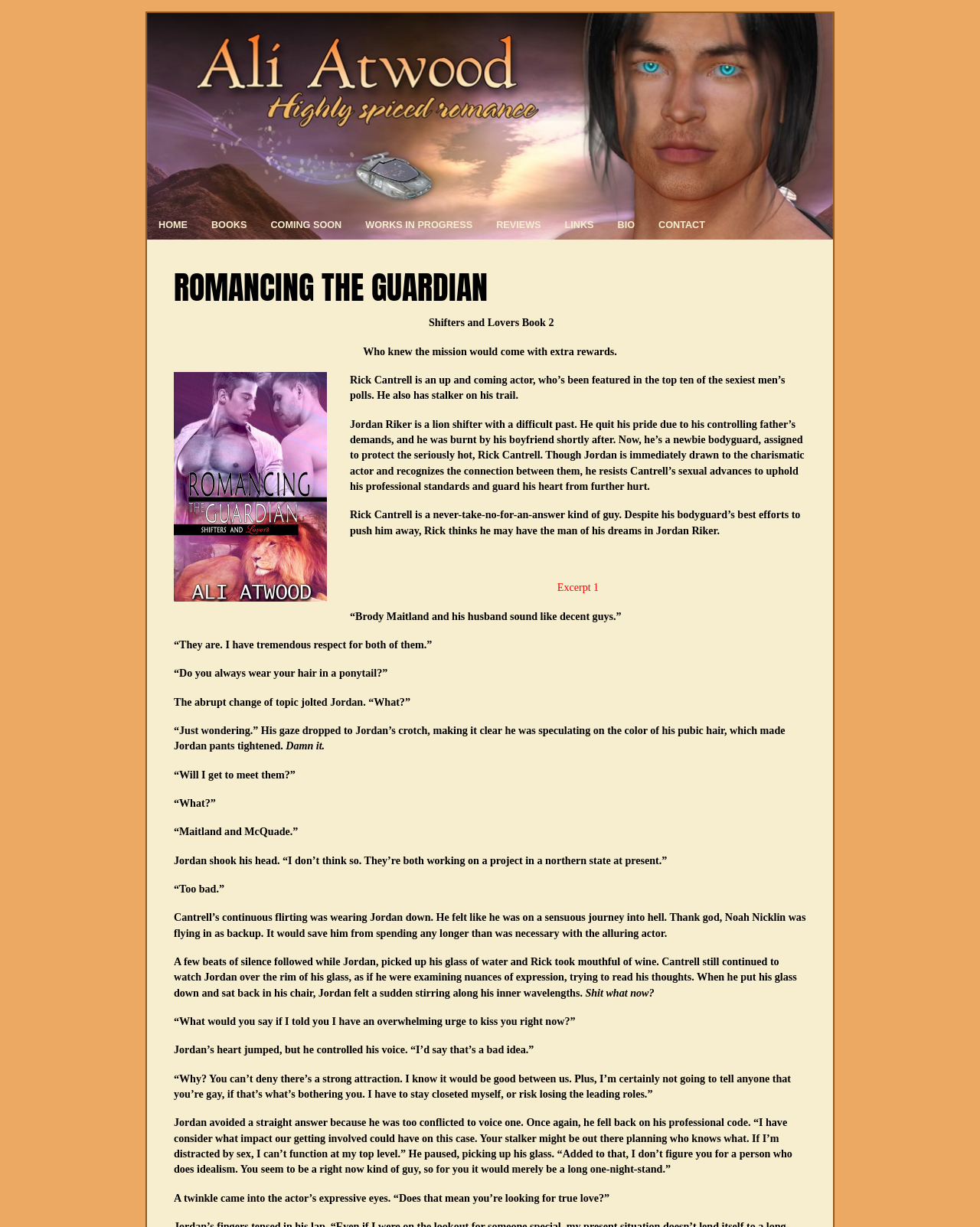Determine the bounding box for the UI element described here: "Coming Soon".

[0.264, 0.172, 0.36, 0.196]